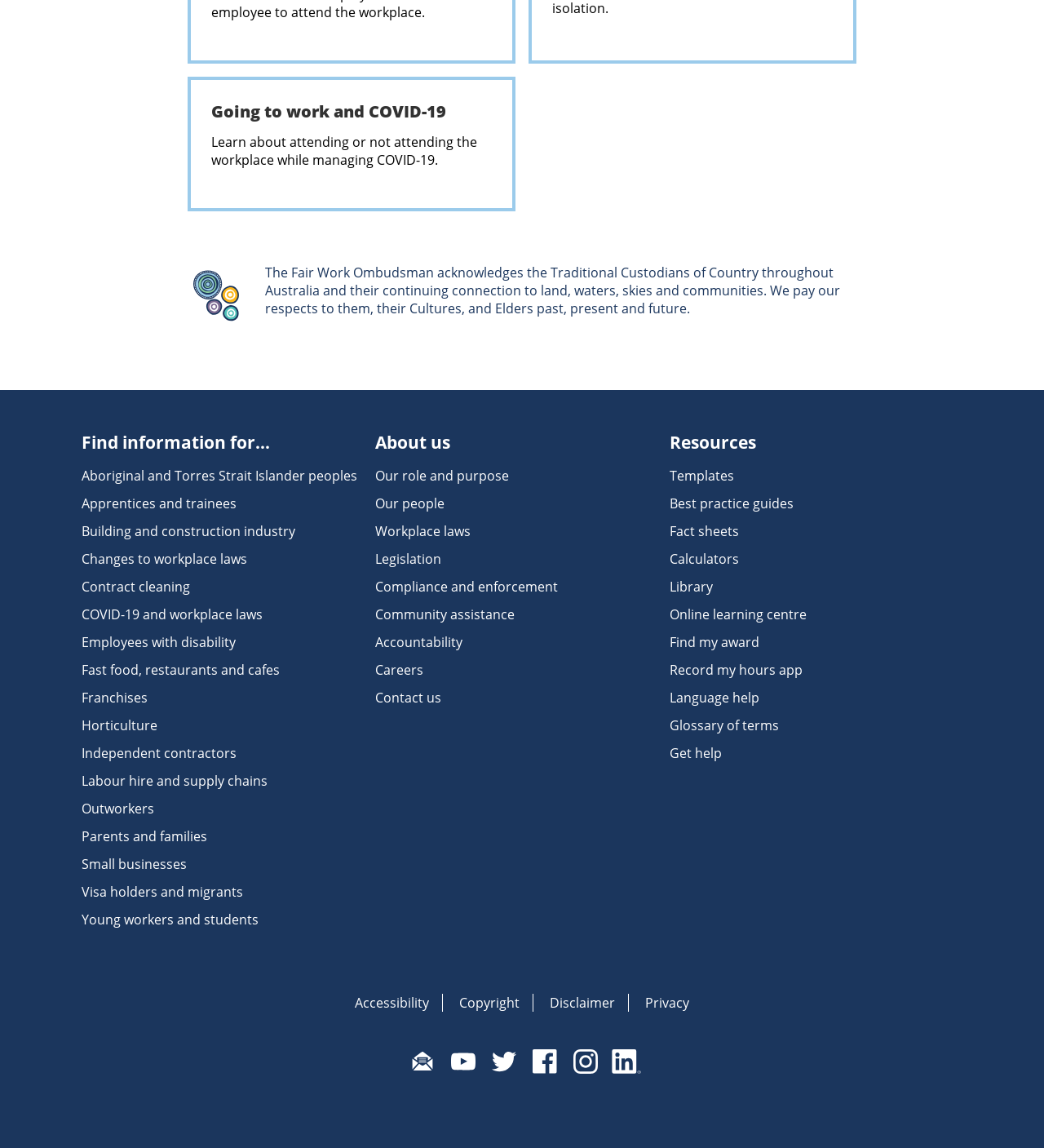From the screenshot, find the bounding box of the UI element matching this description: "School of Music". Supply the bounding box coordinates in the form [left, top, right, bottom], each a float between 0 and 1.

None